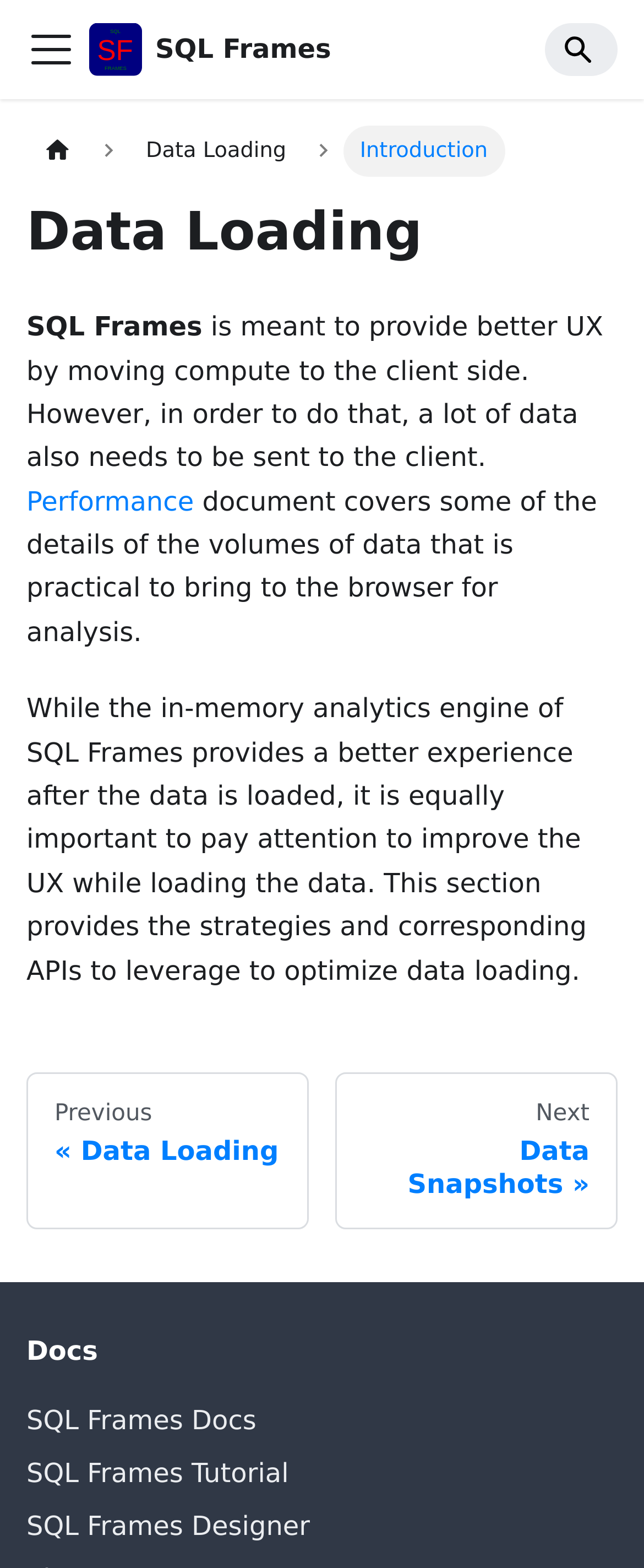Please identify the bounding box coordinates of the element I should click to complete this instruction: 'Go to Home page'. The coordinates should be given as four float numbers between 0 and 1, like this: [left, top, right, bottom].

[0.041, 0.08, 0.139, 0.113]